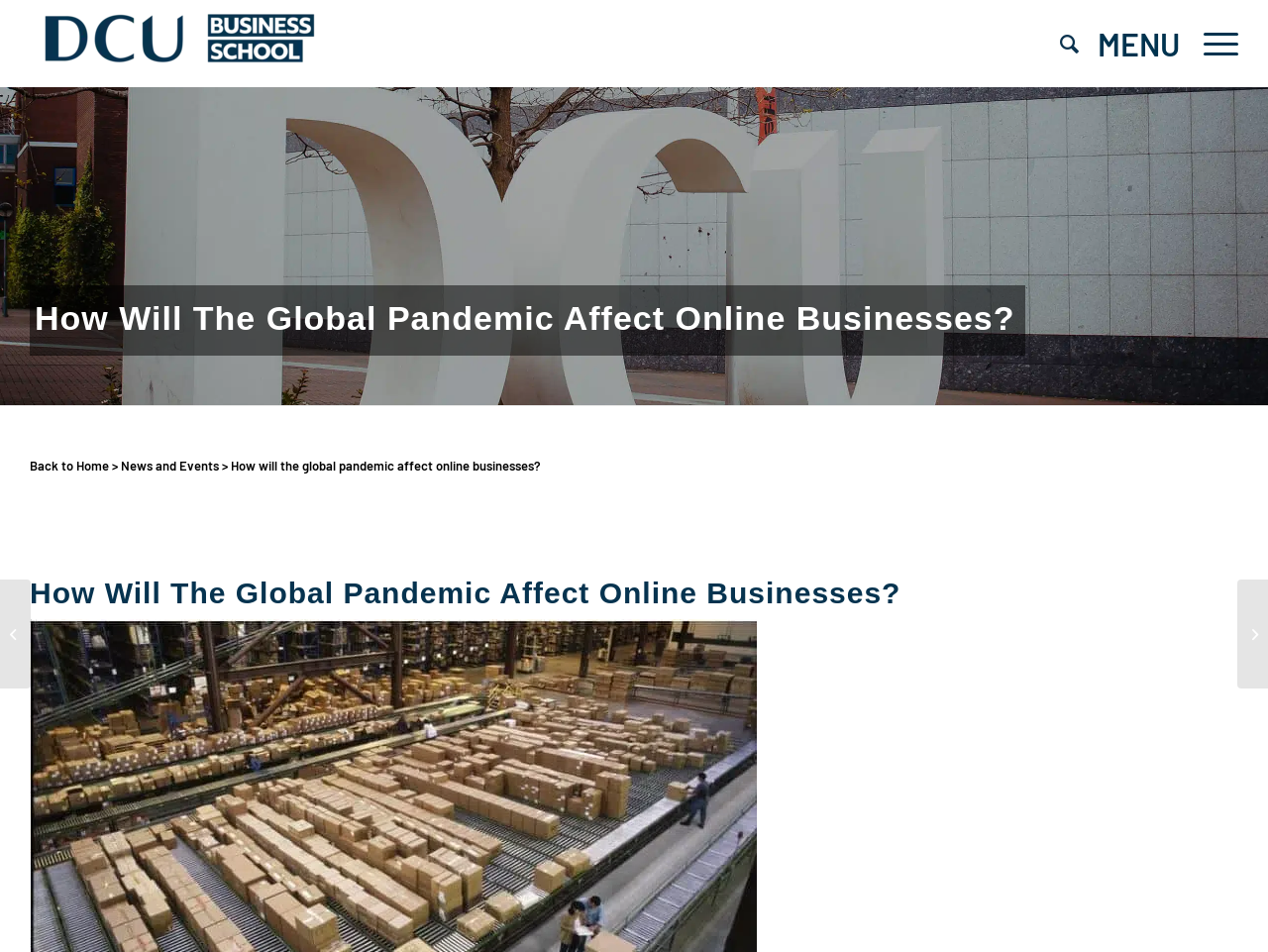What is the topic of the article?
Identify the answer in the screenshot and reply with a single word or phrase.

Global pandemic's impact on online businesses